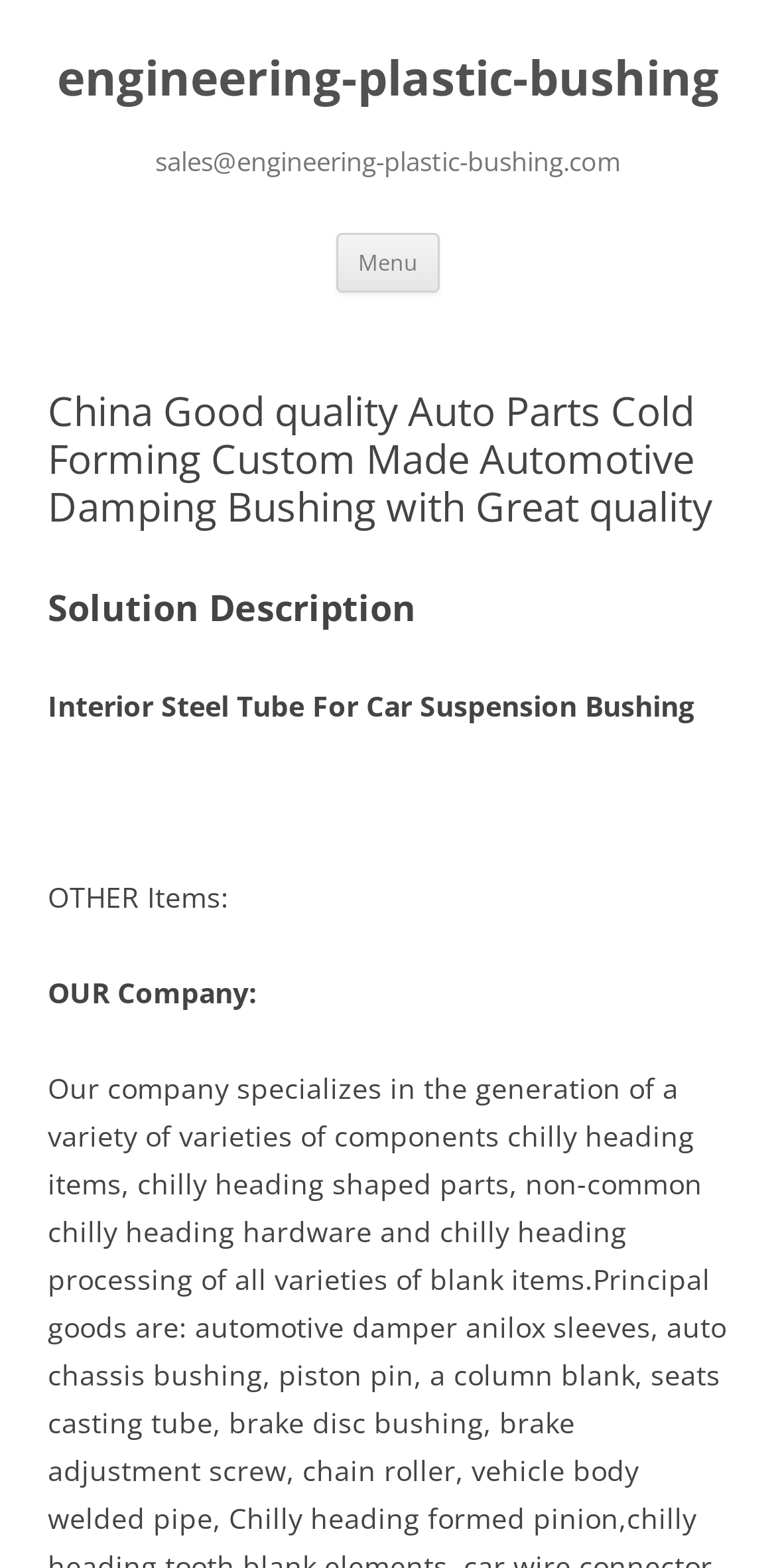Generate an in-depth caption that captures all aspects of the webpage.

The webpage appears to be a product page for an automotive part, specifically an interior steel tube for car suspension bushing. At the top of the page, there is a heading with the company name "engineering-plastic-bushing" and a link to the same name. Below this, there is a smaller heading with the company's email address "sales@engineering-plastic-bushing.com".

To the right of the company name, there is a button labeled "Menu". Next to the menu button, there is a link labeled "Skip to content". 

Below these elements, there is a header section that spans the width of the page. Within this header, there is a large heading that reads "China Good quality Auto Parts Cold Forming Custom Made Automotive Damping Bushing with Great quality". 

Further down the page, there is another heading labeled "Solution Description". Below this, there is a paragraph of text that reads "Interior Steel Tube For Car Suspension Bushing". This is followed by a small amount of whitespace, and then a line of text that reads "OTHER Items:". 

Finally, there is a section labeled "OUR Company:" which appears to be a brief description of the company.